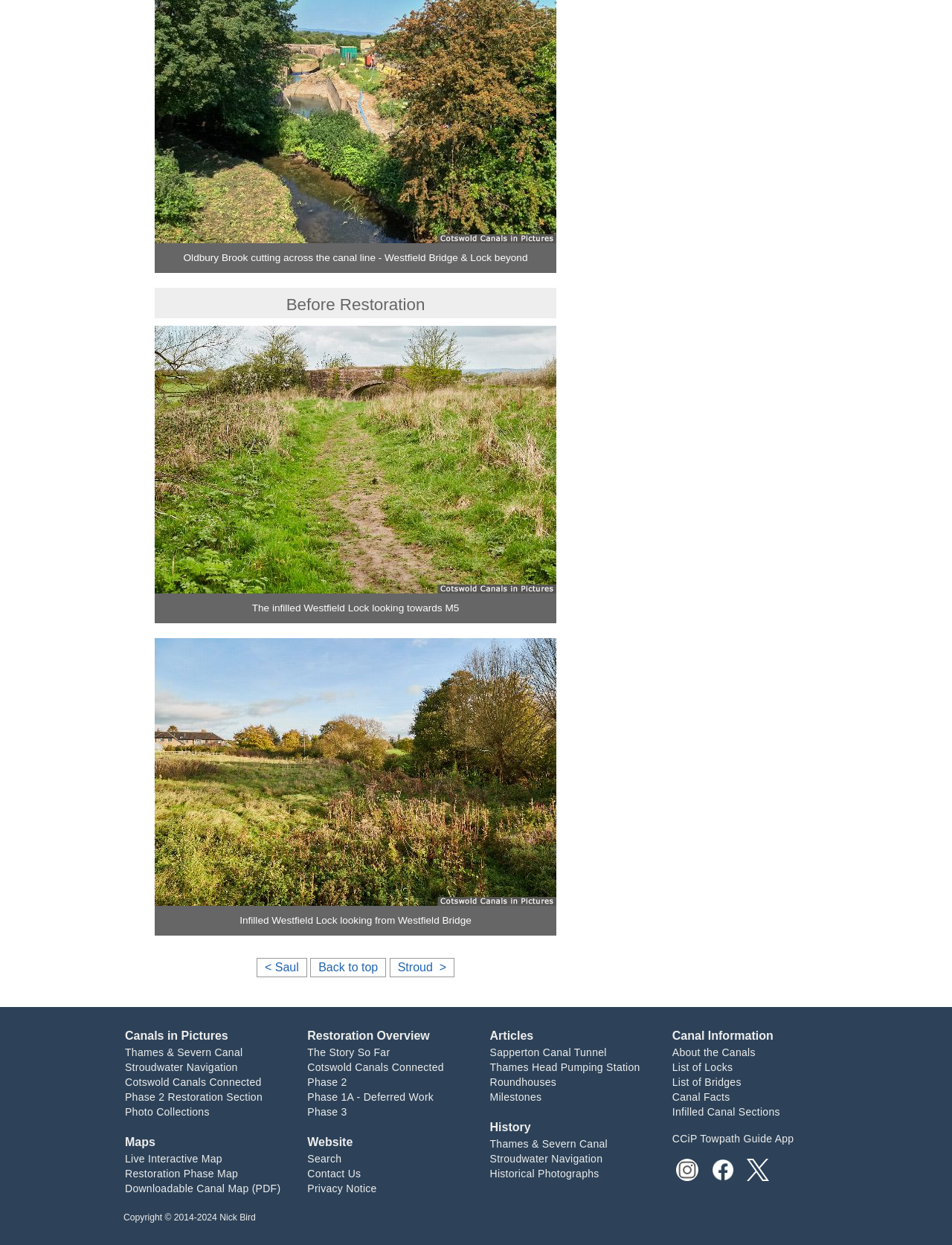Provide a short answer to the following question with just one word or phrase: What is the name of the canal in the 'Canals in Pictures' section?

Thames & Severn Canal